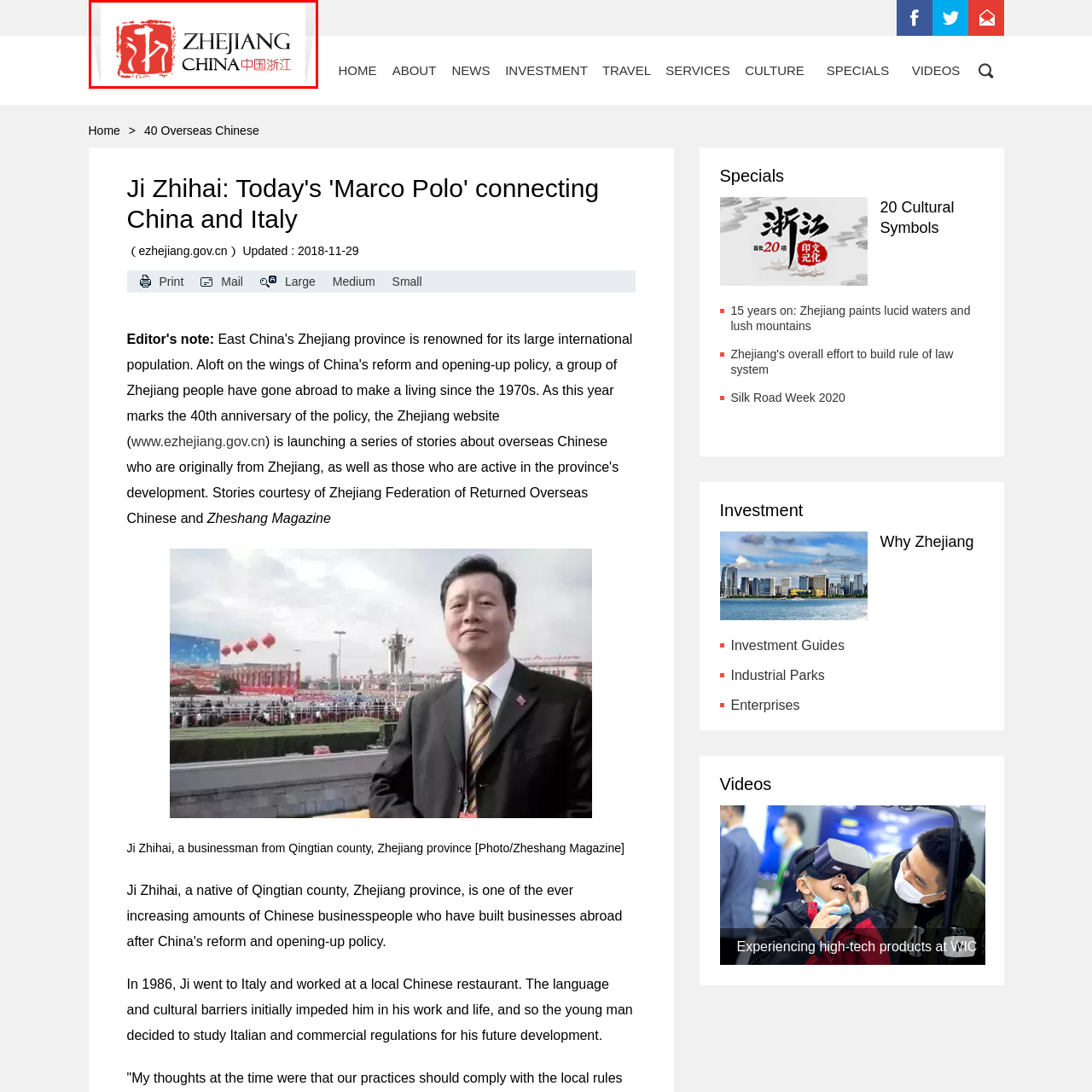Describe in detail the portion of the image that is enclosed within the red boundary.

The image features a stylized representation of the text "ZHEJIANG CHINA" alongside a red emblem. The logo emphasizes the cultural and geographical identity of Zhejiang province in China. The bold typeface conveys strength and significance, while the accompanying symbol may represent local heritage or tradition. This visual element likely serves to promote Zhejiang as a region of interest, reflecting its rich history and vibrant modern identity within China.